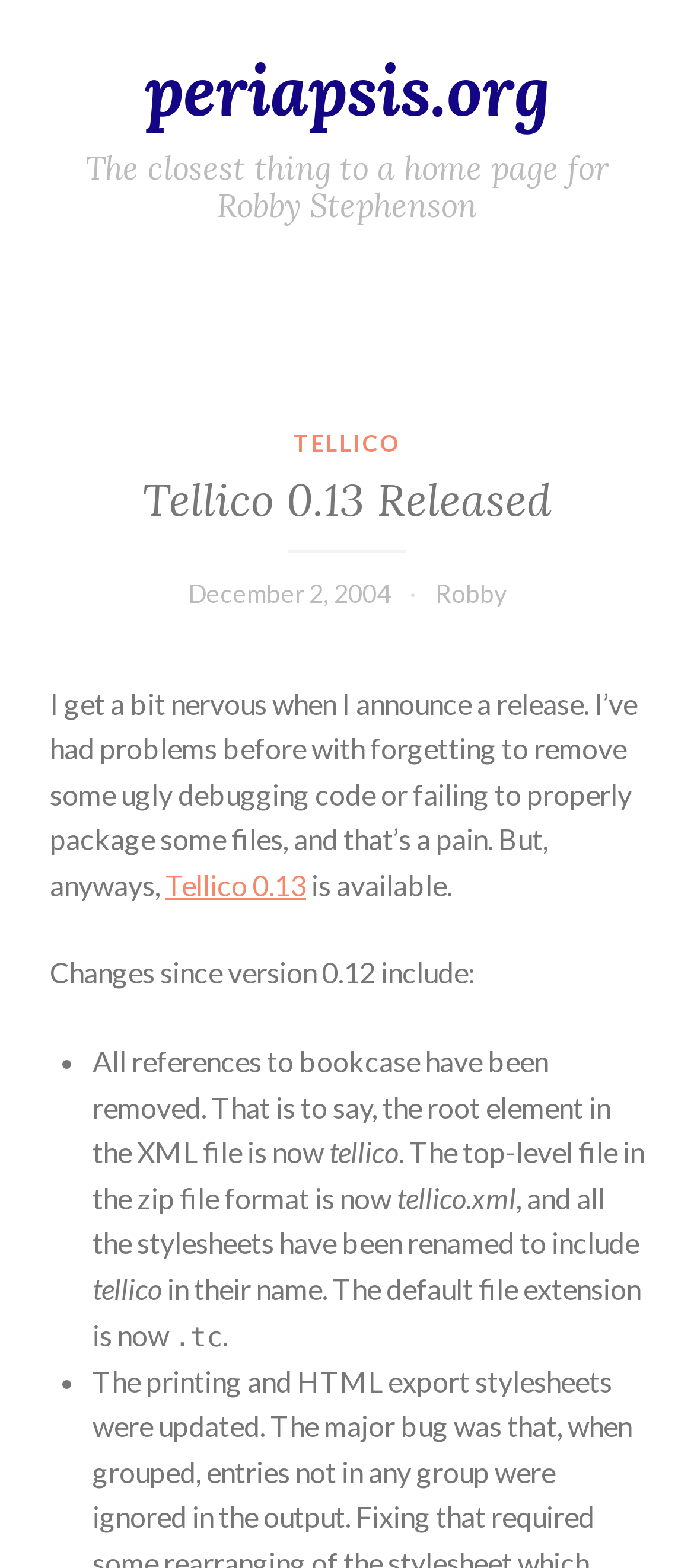Using the provided description December 2, 2004, find the bounding box coordinates for the UI element. Provide the coordinates in (top-left x, top-left y, bottom-right x, bottom-right y) format, ensuring all values are between 0 and 1.

[0.271, 0.369, 0.563, 0.388]